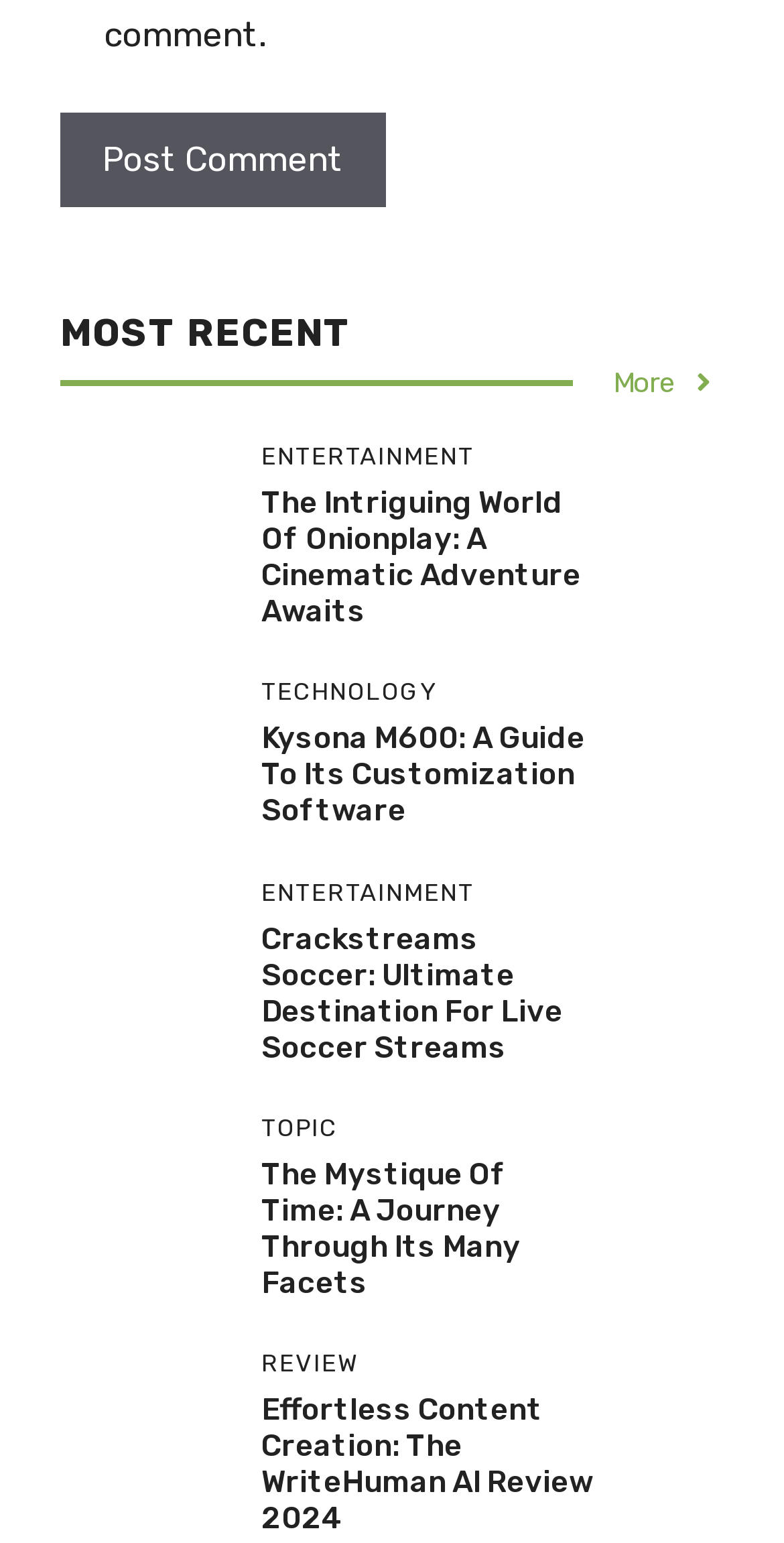How many links are present in the article about WriteHuman AI?
Please answer the question as detailed as possible.

I looked at the article about WriteHuman AI and found only one link 'Effortless Content Creation: The WriteHuman AI Review 2024'.